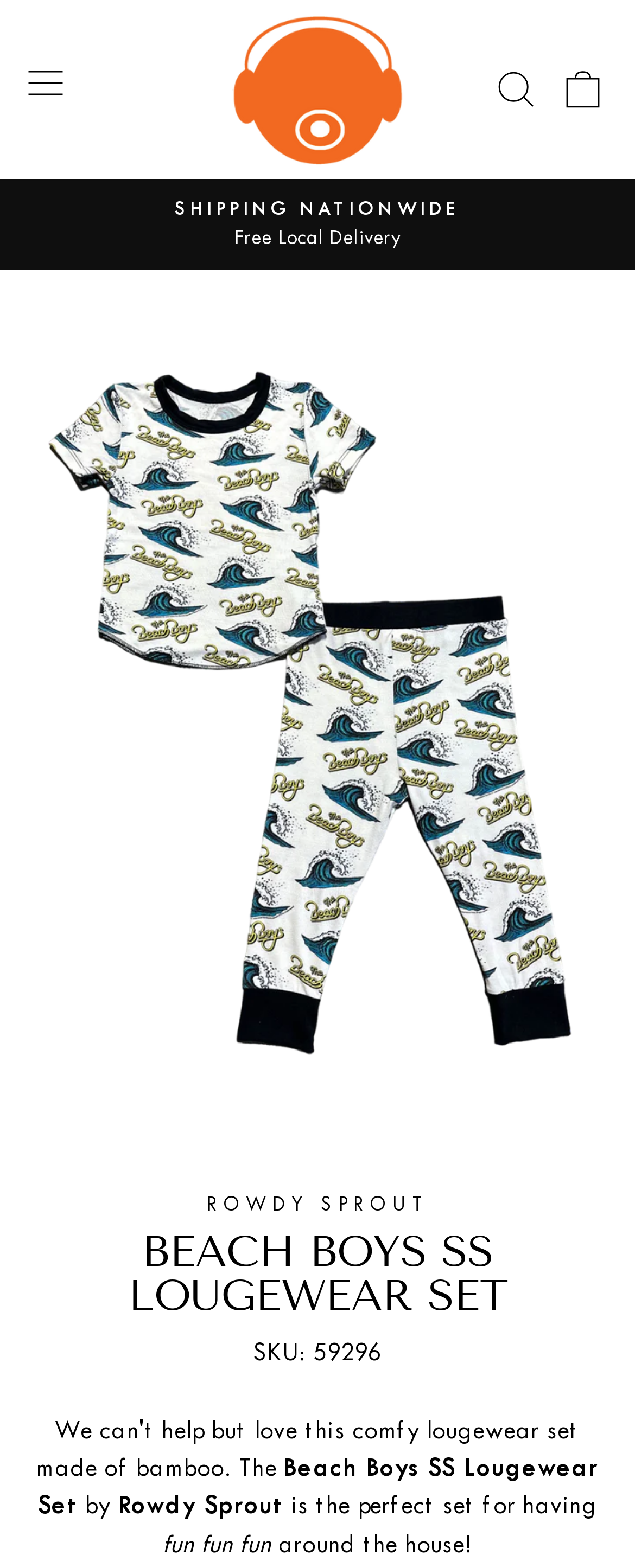Identify and provide the bounding box for the element described by: "Search".

[0.755, 0.034, 0.87, 0.081]